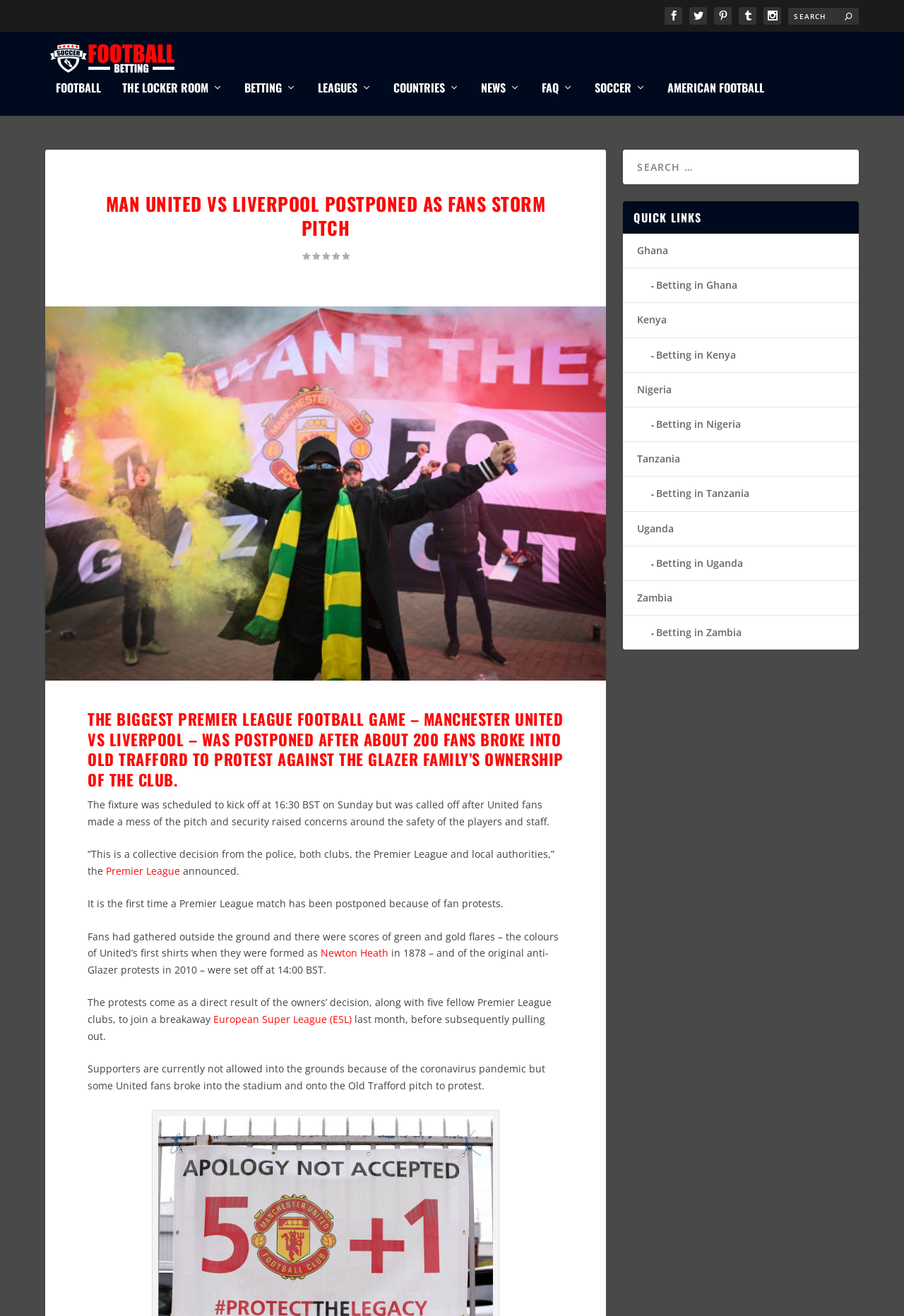Please identify the bounding box coordinates of the area I need to click to accomplish the following instruction: "Click on Football Betting".

[0.05, 0.03, 0.225, 0.061]